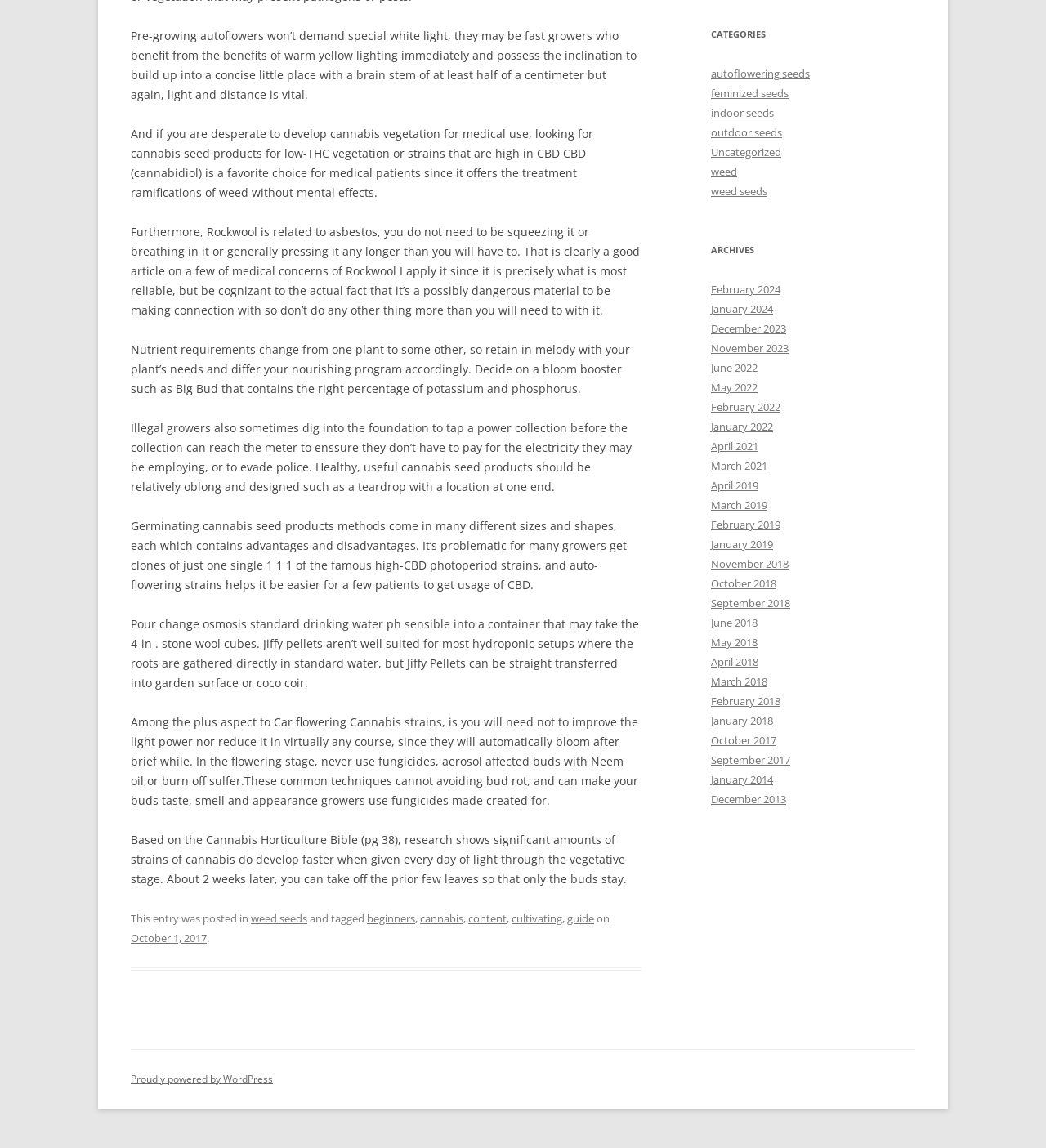Using the webpage screenshot and the element description Proudly powered by WordPress, determine the bounding box coordinates. Specify the coordinates in the format (top-left x, top-left y, bottom-right x, bottom-right y) with values ranging from 0 to 1.

[0.125, 0.934, 0.261, 0.946]